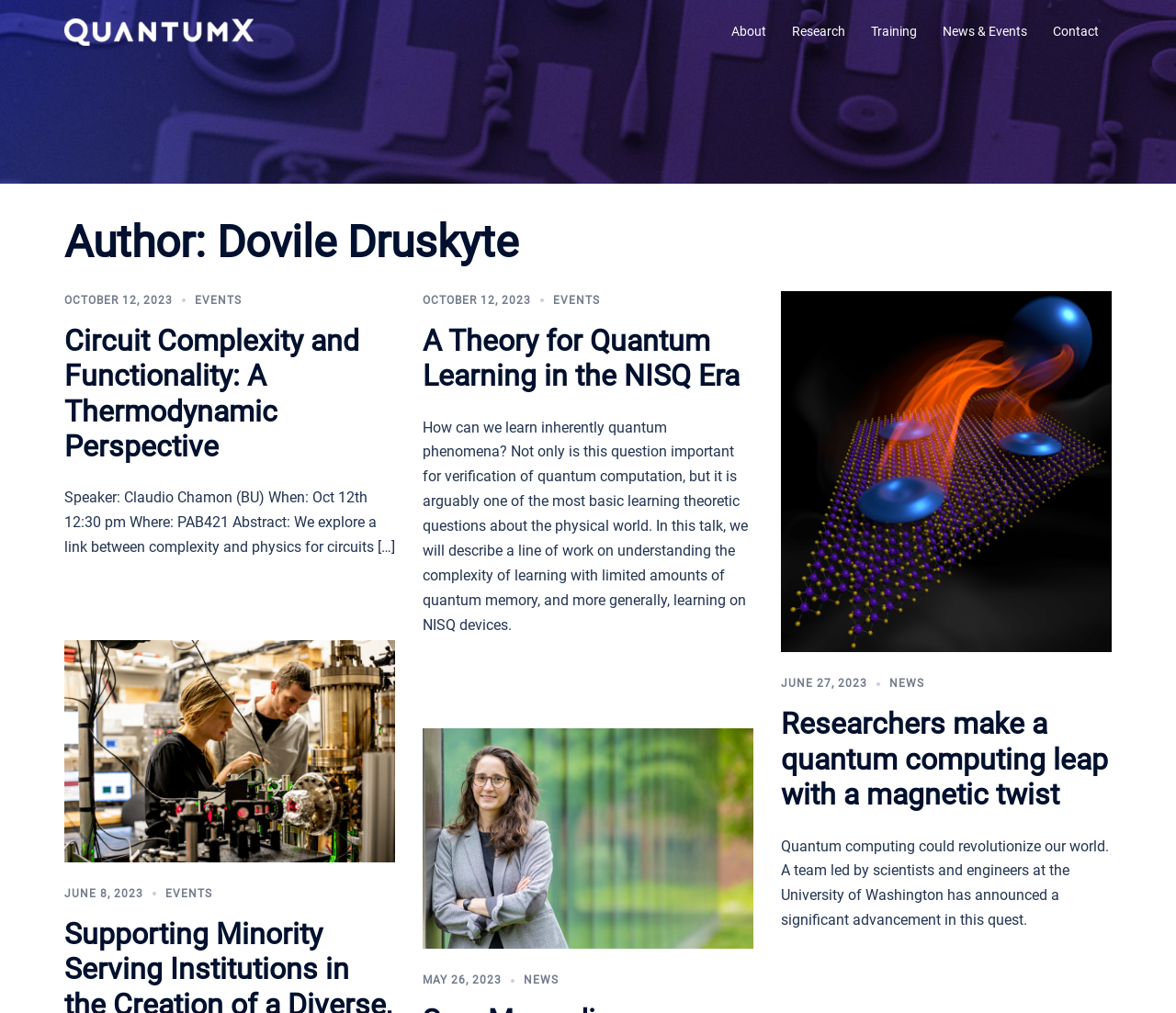Find and extract the text of the primary heading on the webpage.

Author: Dovile Druskyte